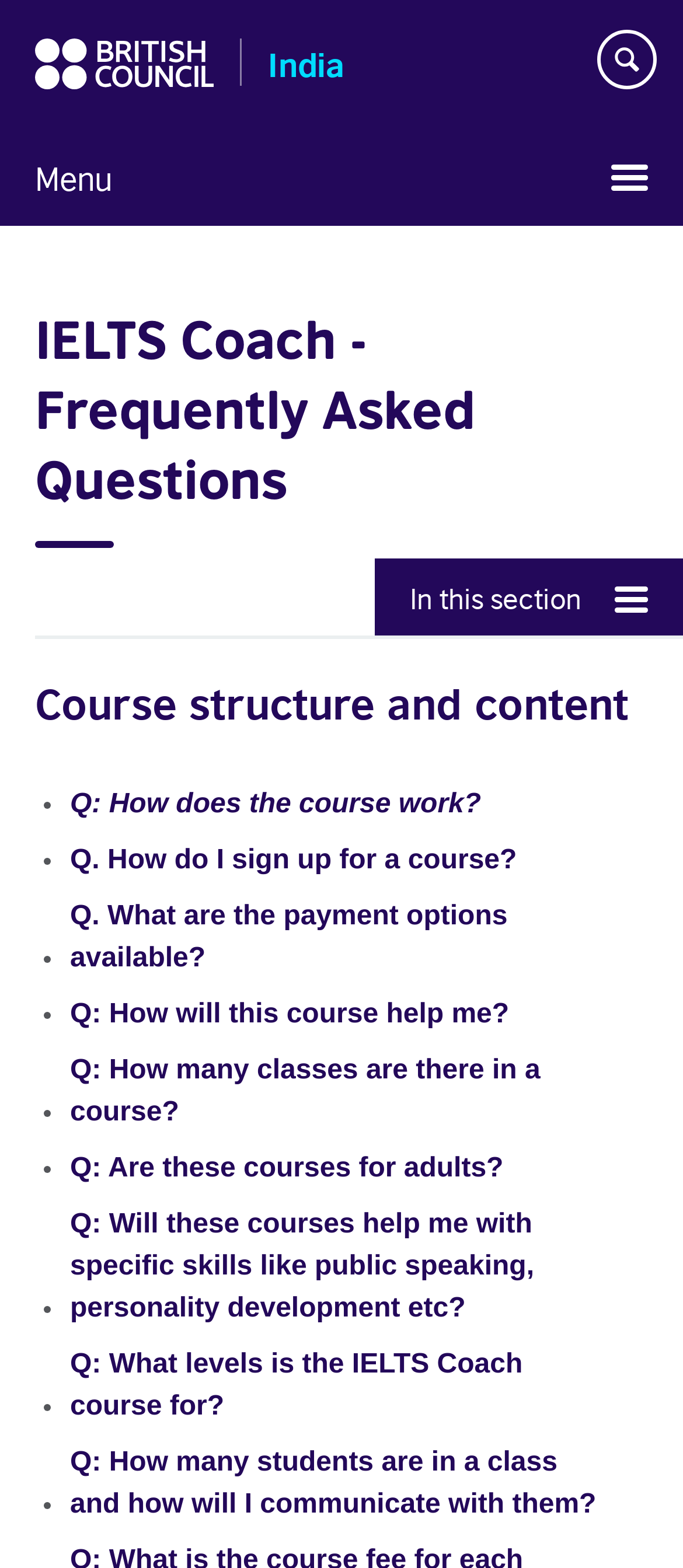Respond with a single word or phrase for the following question: 
Can I find information about course materials on this page?

Yes